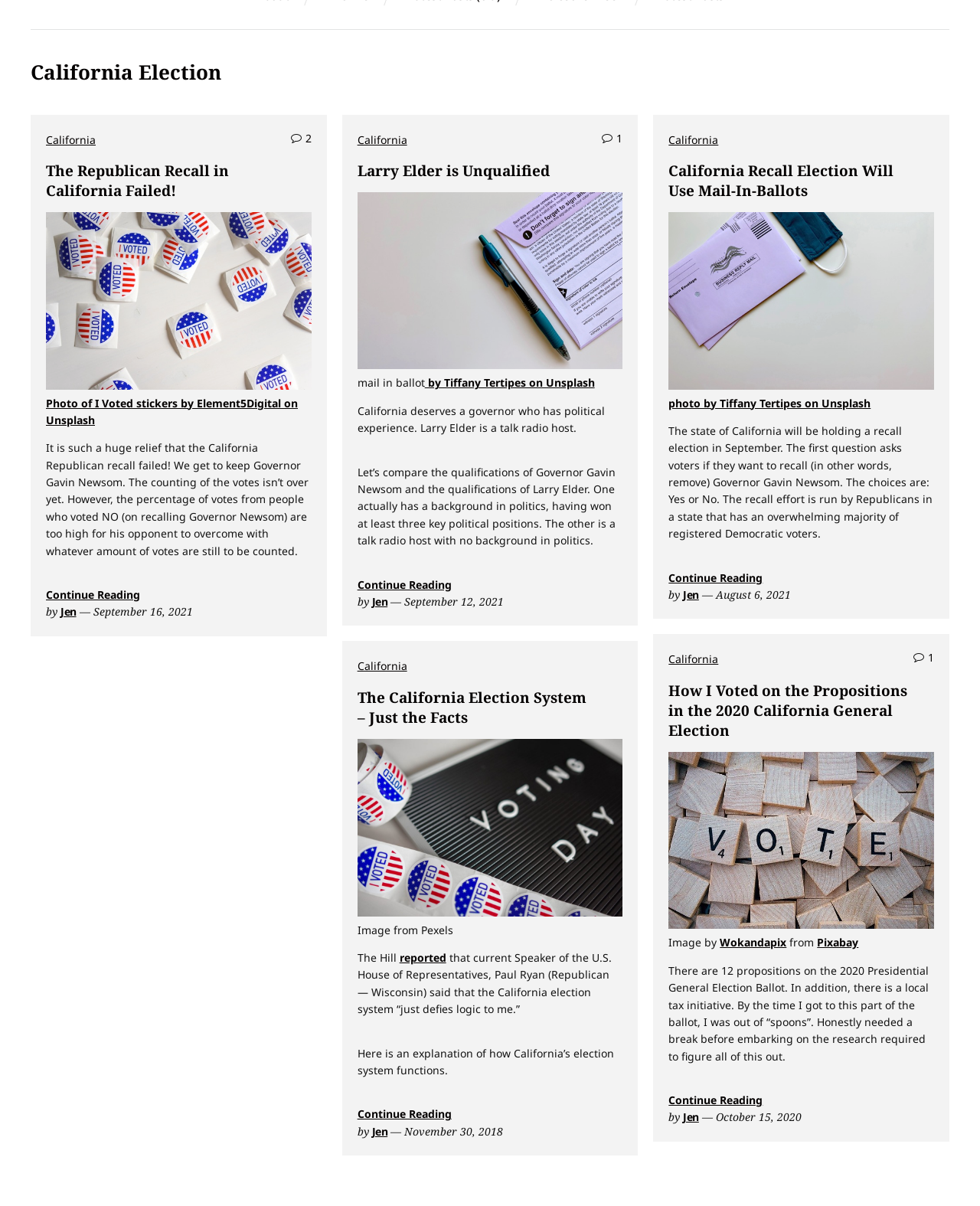Determine the bounding box for the UI element that matches this description: "Larry Elder is Unqualified".

[0.365, 0.134, 0.561, 0.15]